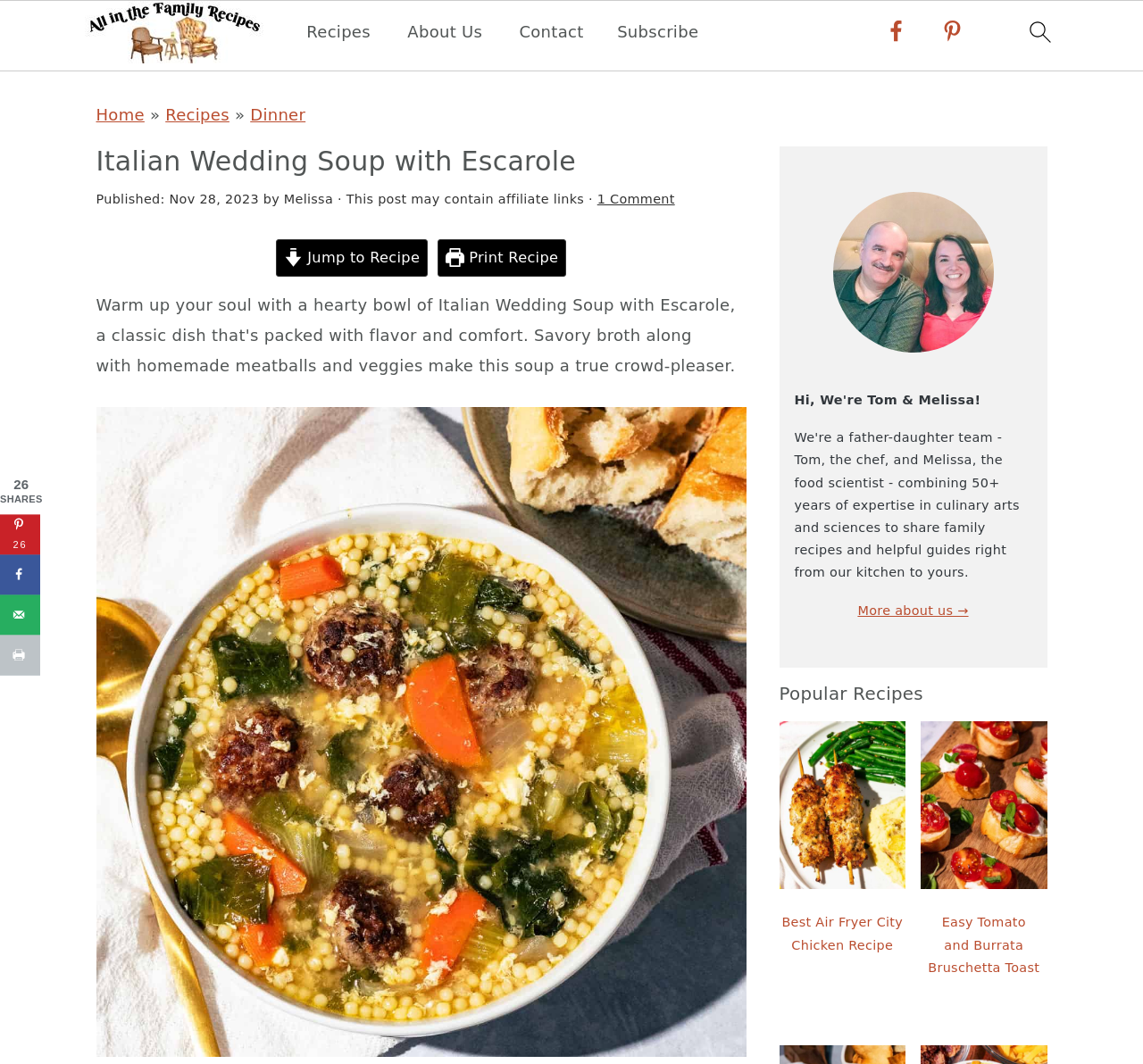What is the type of image shown in the primary sidebar?
Please provide a detailed and comprehensive answer to the question.

I determined the answer by looking at the figure element in the primary sidebar which contains an image with the alt text 'Melissa and Tom on a beige couch.', indicating that the image is a photo of Melissa and Tom.